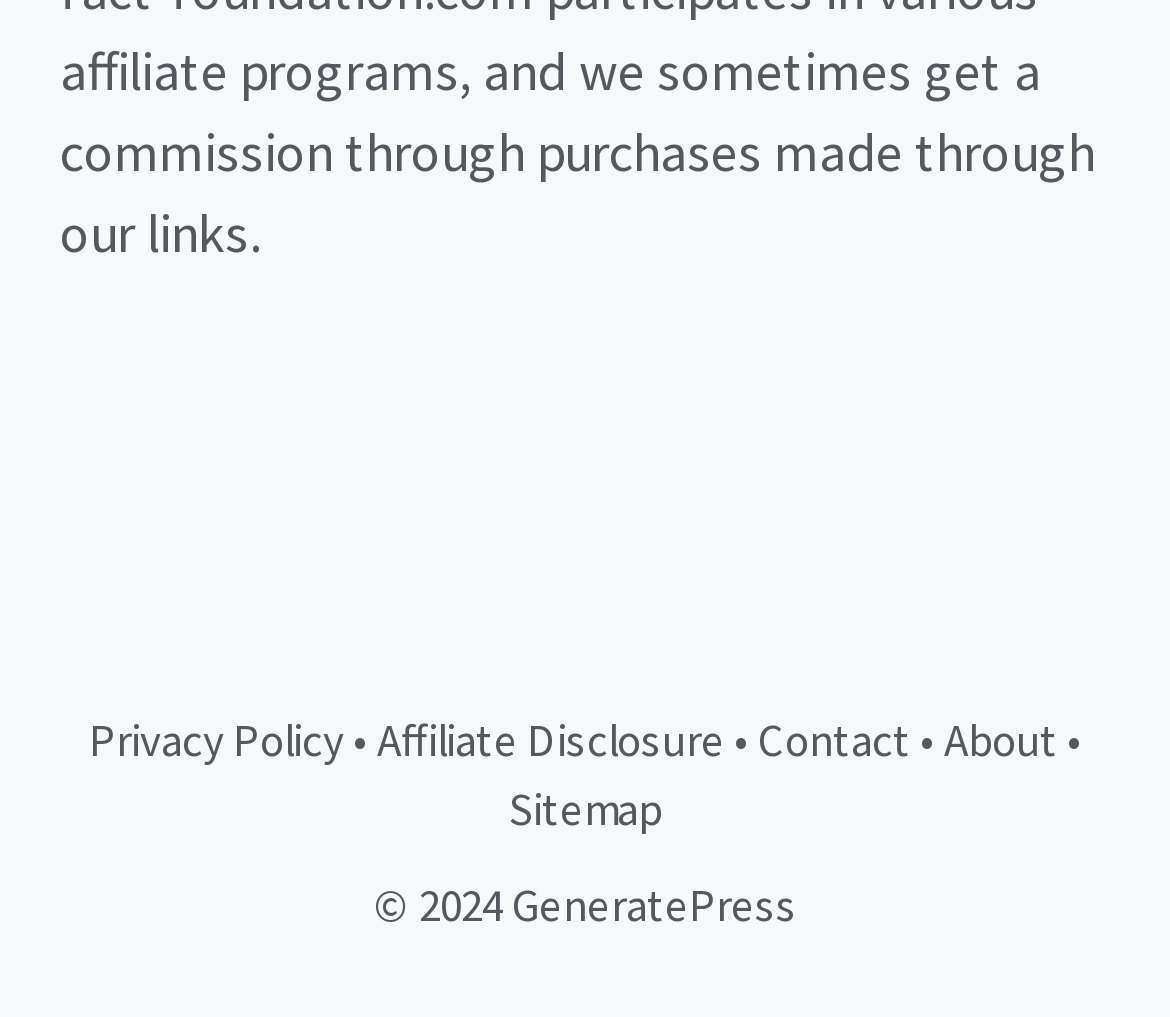What is the separator between links?
From the image, respond with a single word or phrase.

•